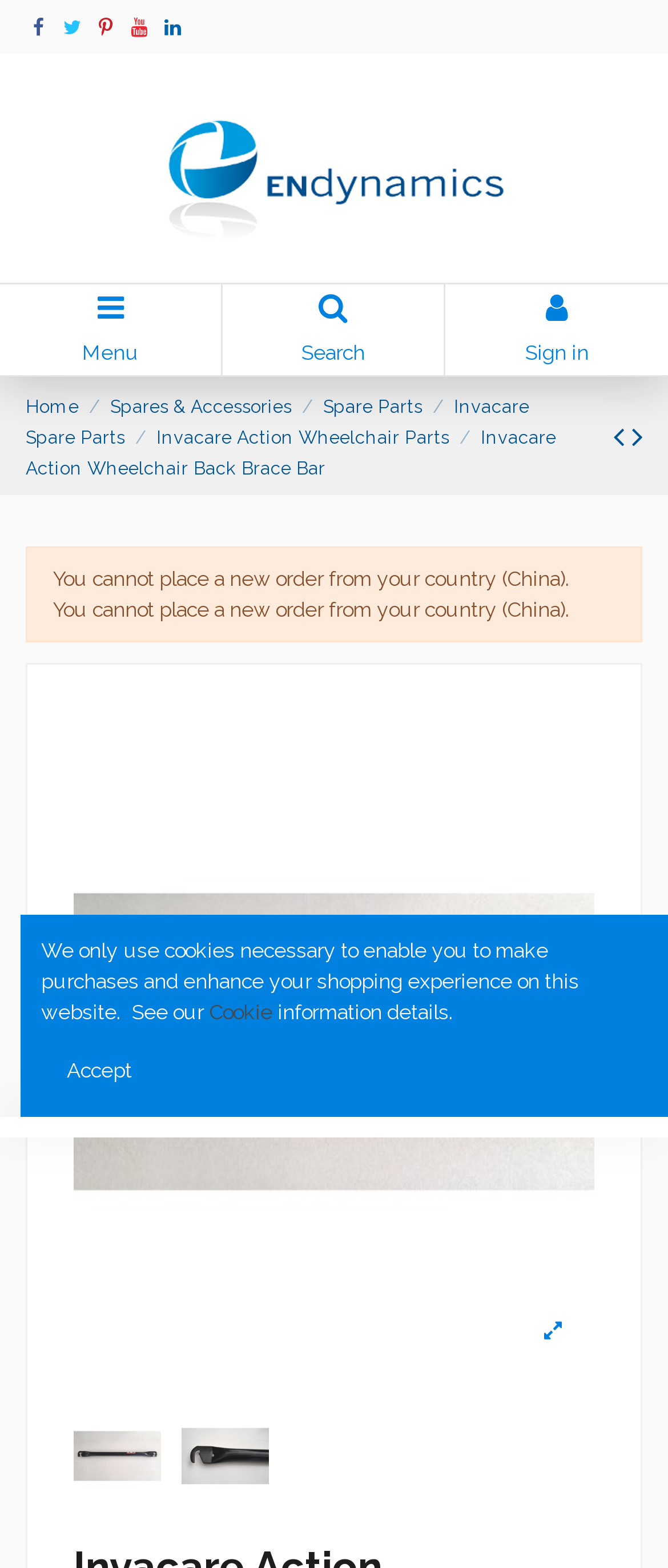What is the warning message on this page?
Deliver a detailed and extensive answer to the question.

The warning message can be found in the alert element with the text 'You cannot place a new order from your country (China).' at coordinates [0.079, 0.362, 0.854, 0.377]. This message is live and assertive, indicating its importance.